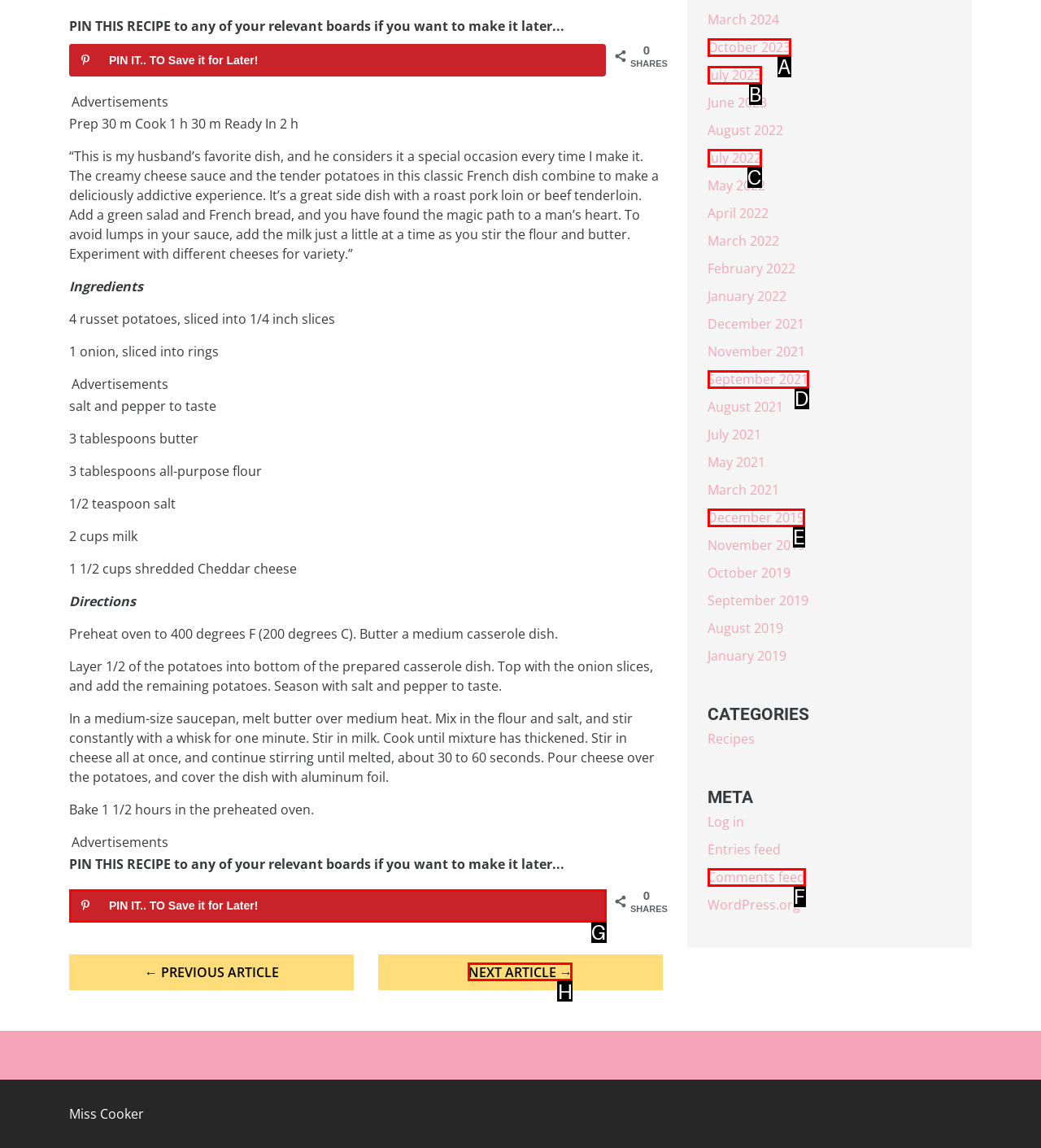From the options presented, which lettered element matches this description: September 2021
Reply solely with the letter of the matching option.

D